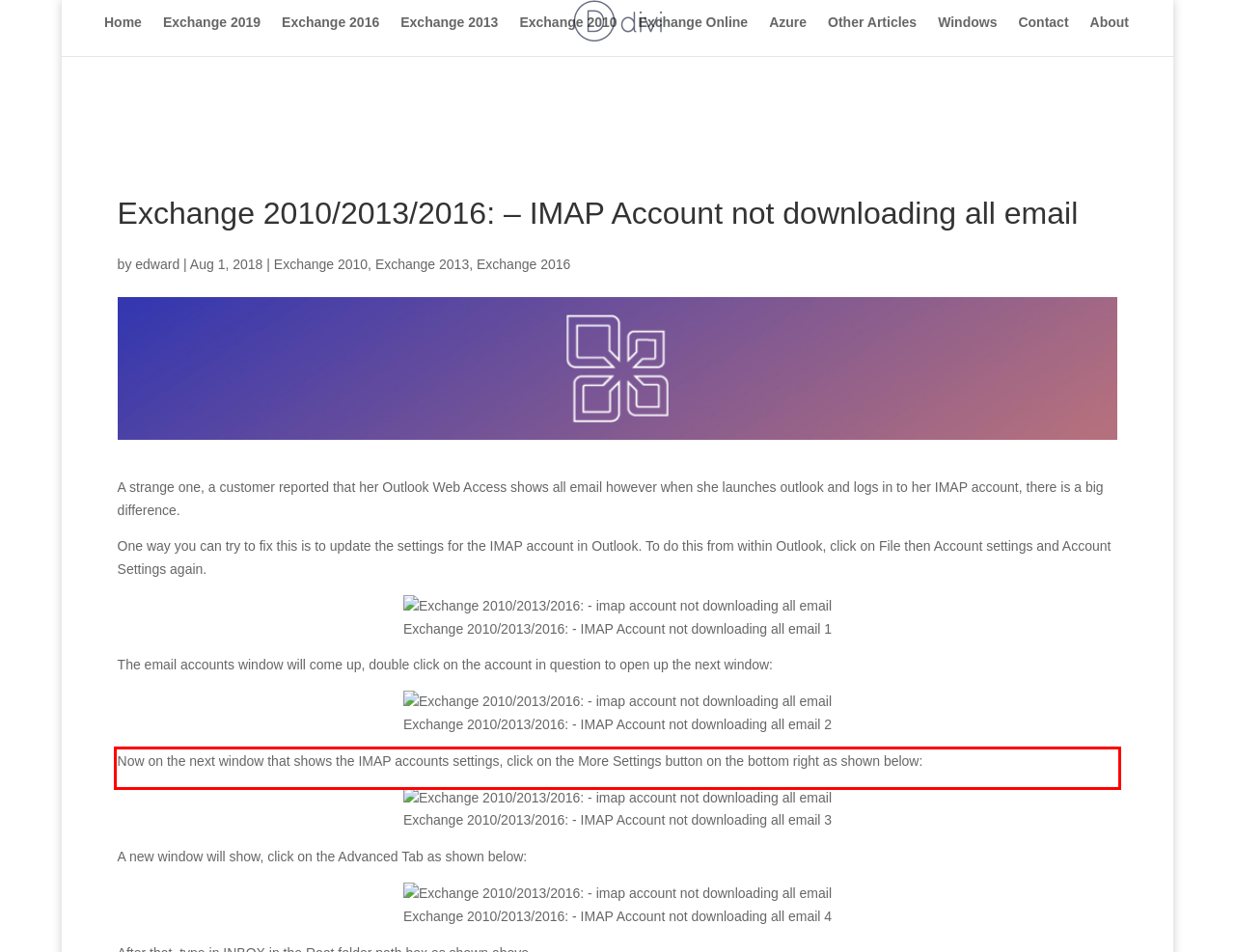Please perform OCR on the text within the red rectangle in the webpage screenshot and return the text content.

Now on the next window that shows the IMAP accounts settings, click on the More Settings button on the bottom right as shown below: